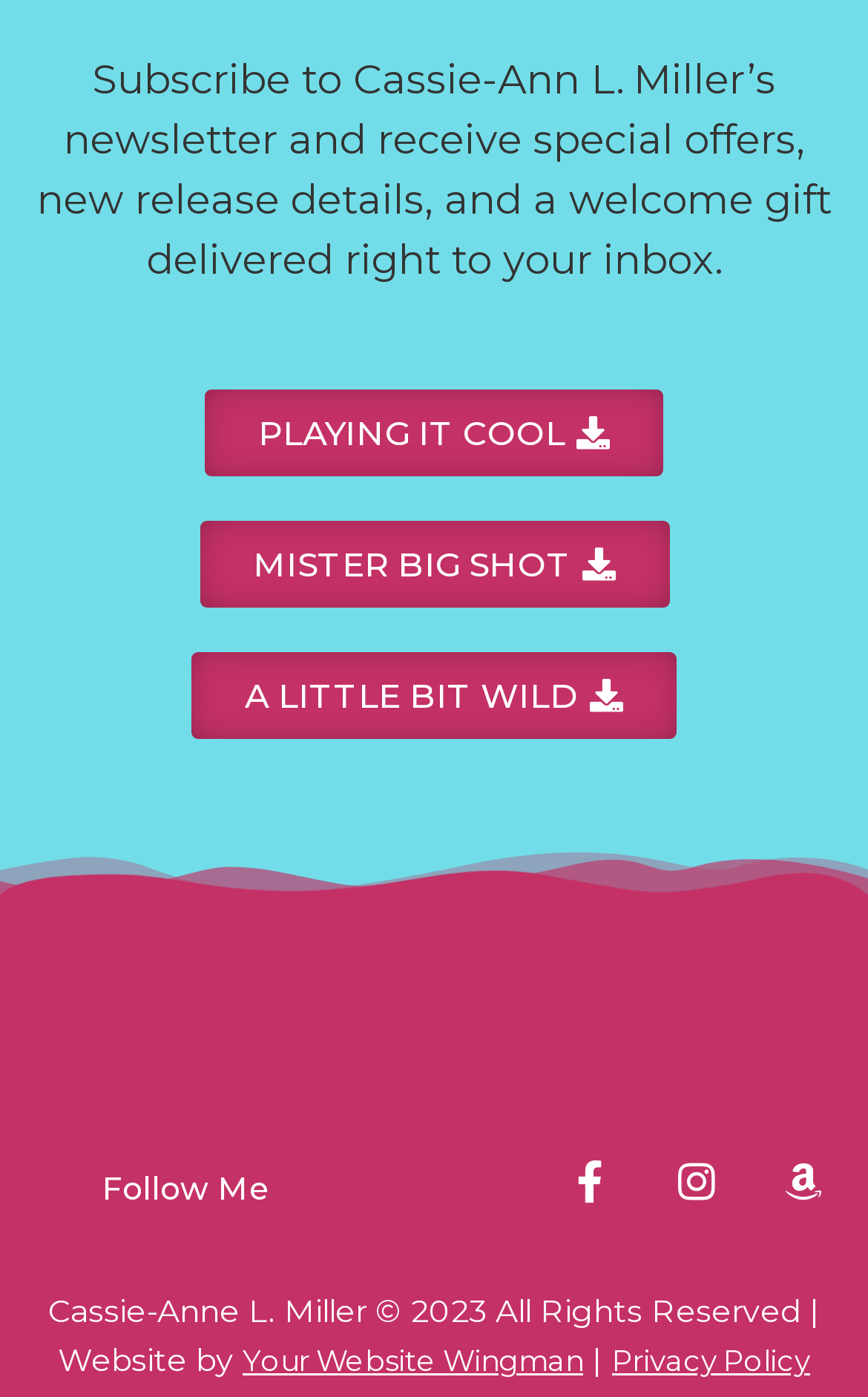Determine the bounding box coordinates for the HTML element mentioned in the following description: "Privacy Policy". The coordinates should be a list of four floats ranging from 0 to 1, represented as [left, top, right, bottom].

[0.705, 0.958, 0.933, 0.988]